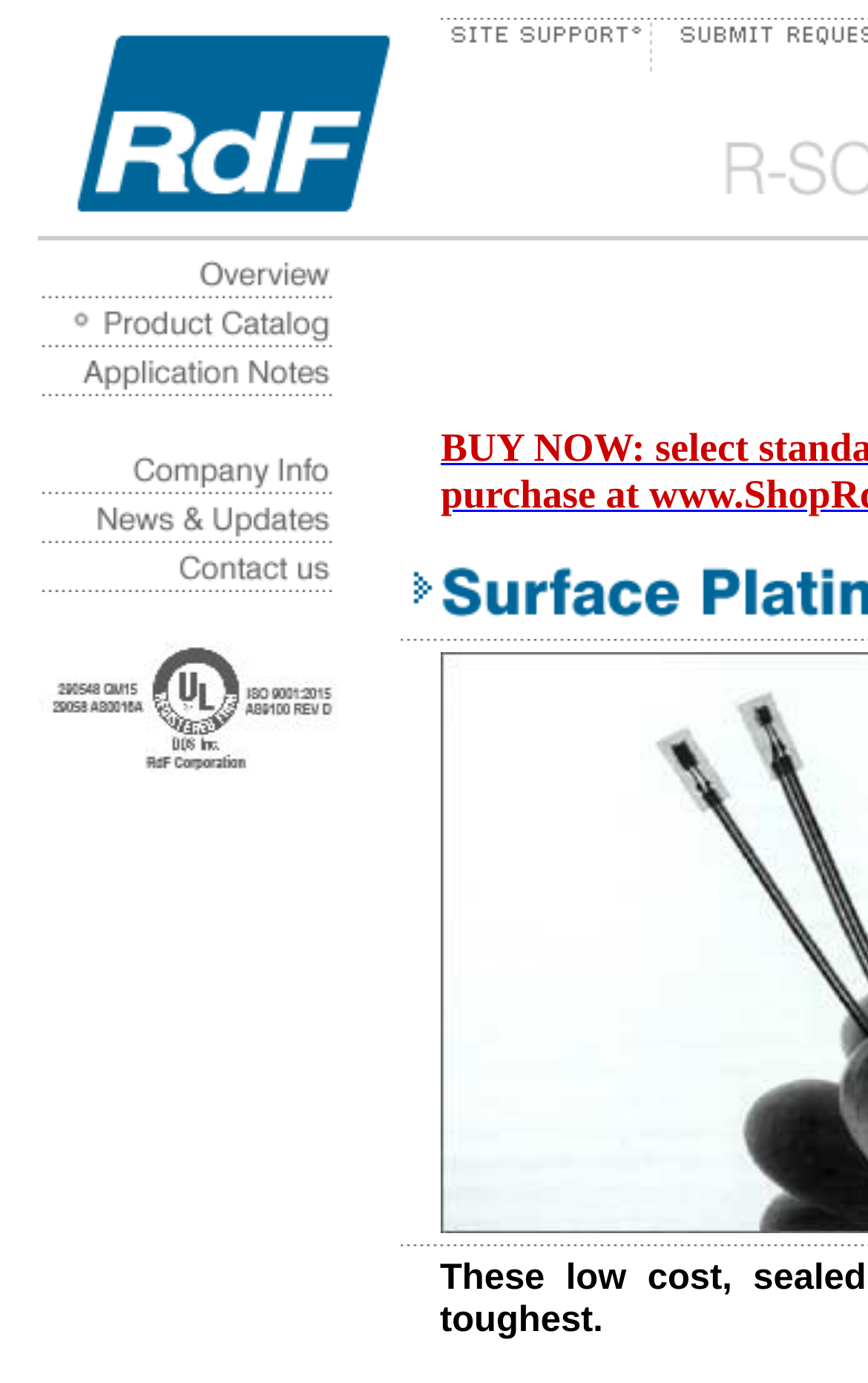Provide a brief response in the form of a single word or phrase:
What is the last item in the table?

Coming Soon!